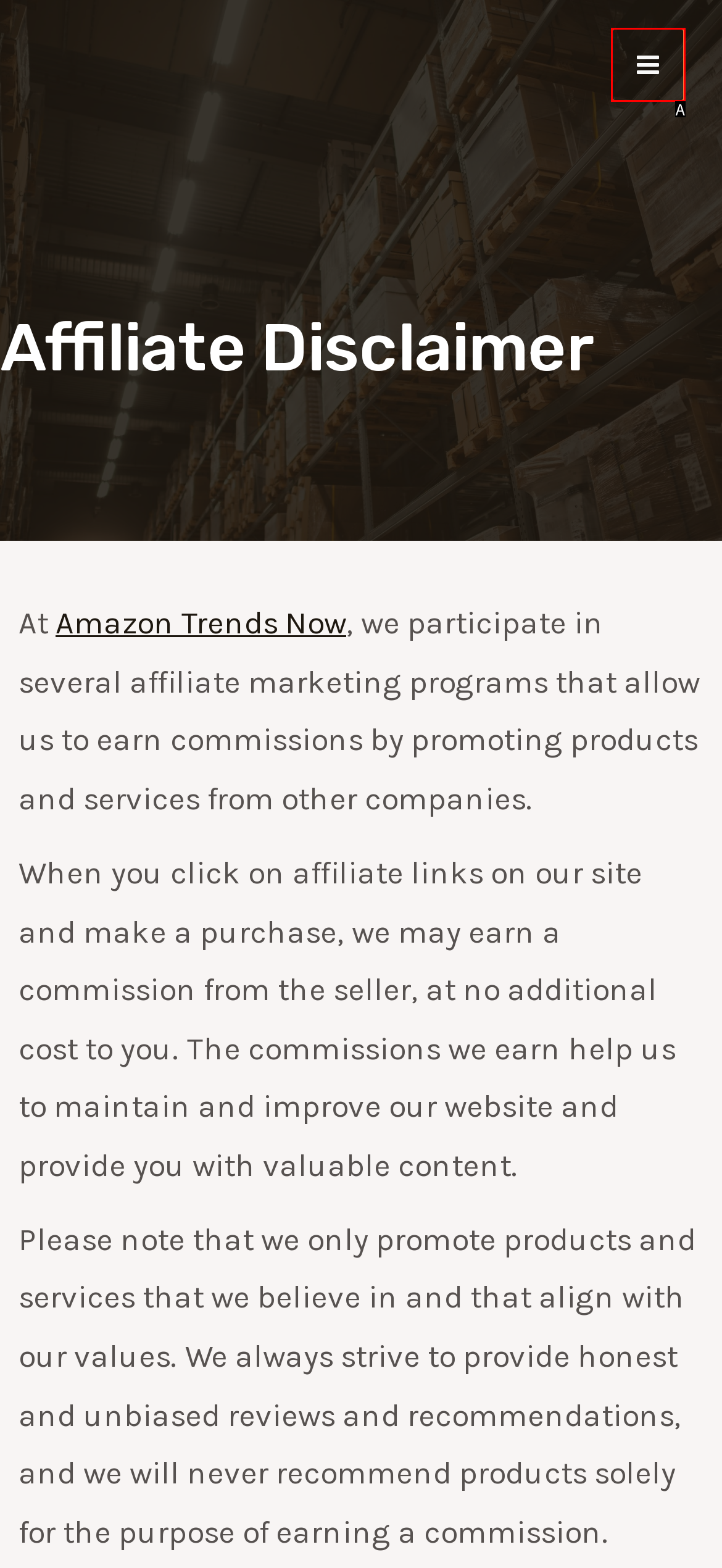Find the HTML element that matches the description: Main Menu
Respond with the corresponding letter from the choices provided.

A